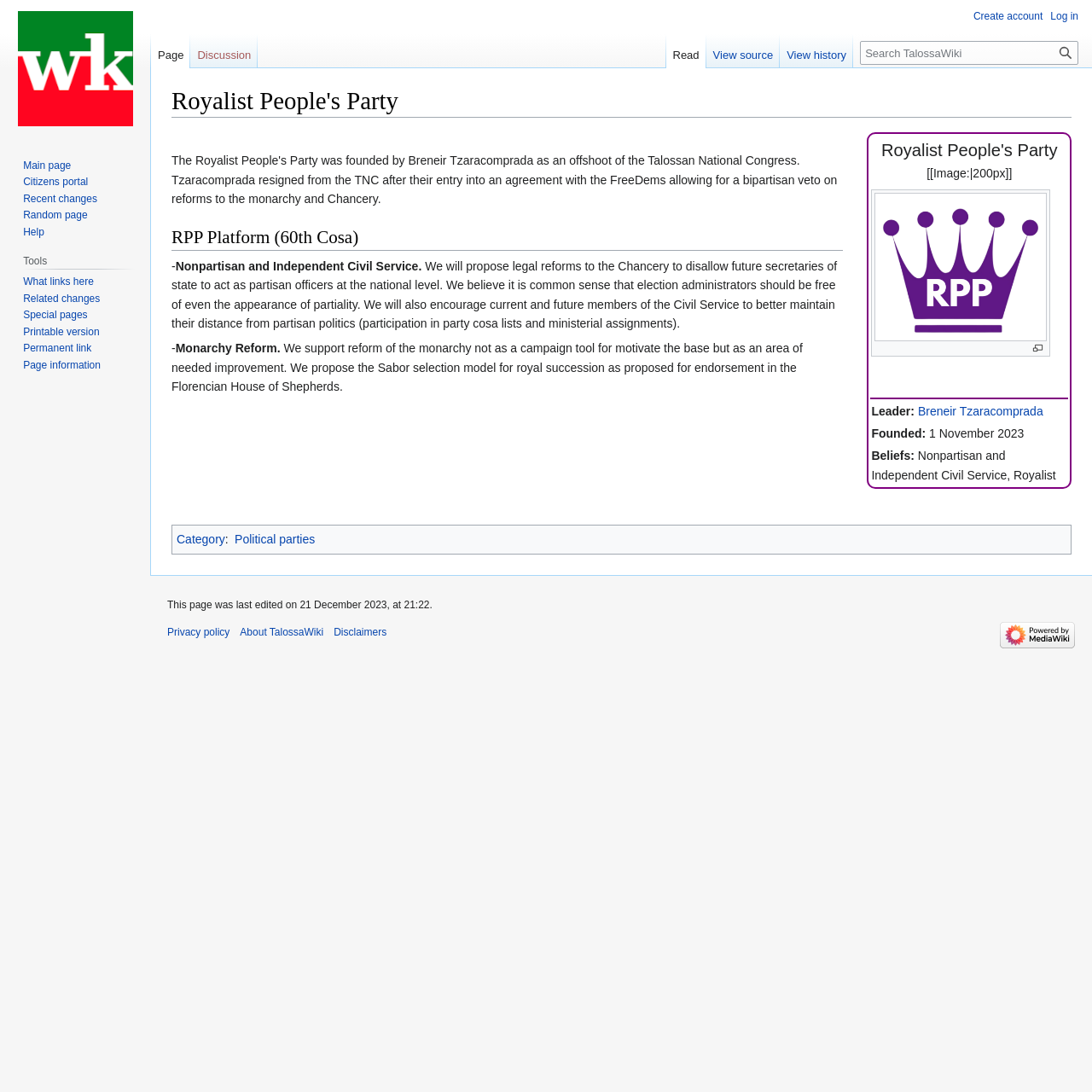Answer the following query concisely with a single word or phrase:
What is the name of the party?

Royalist People's Party